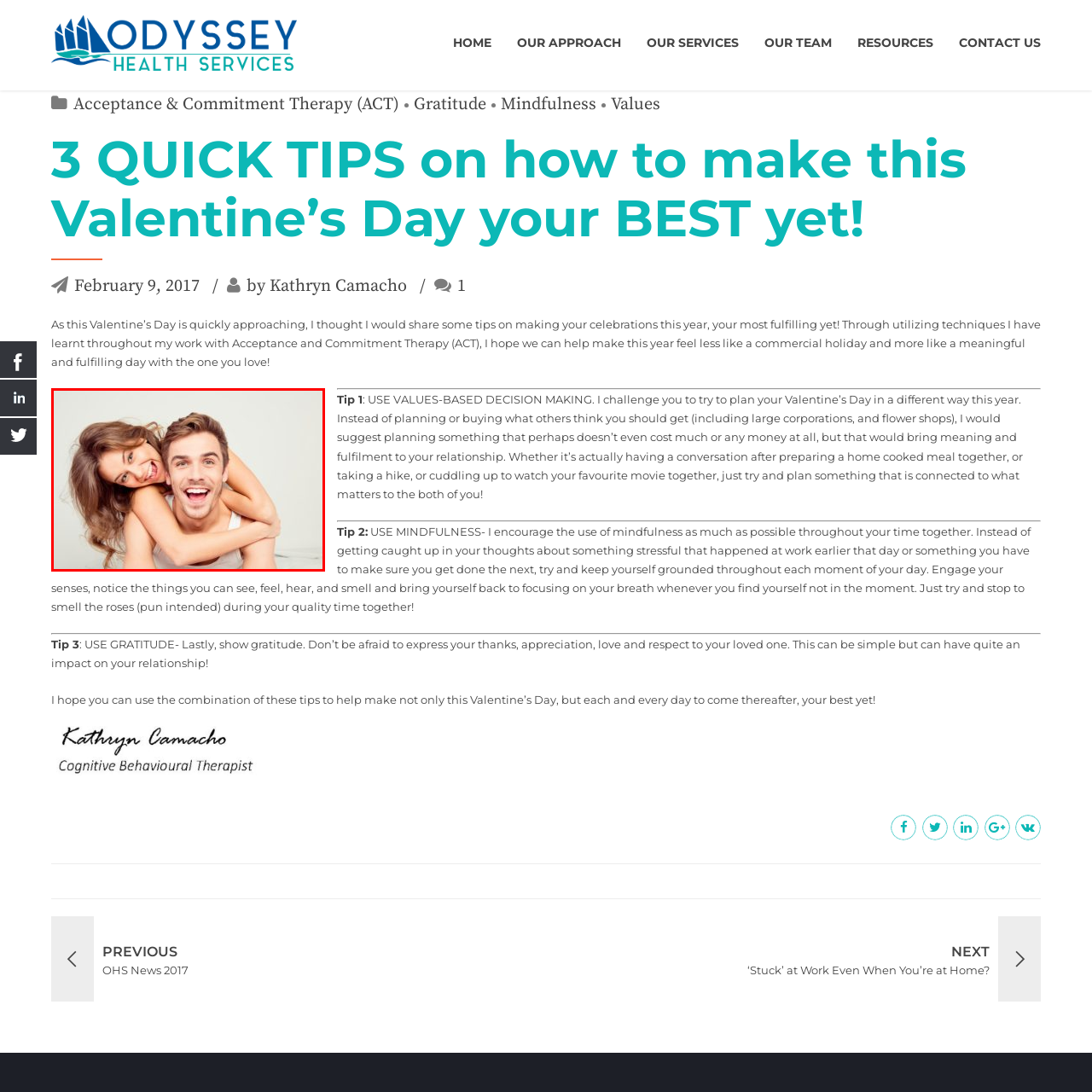Provide a thorough description of the scene captured within the red rectangle.

In this vibrant and joyful image, a couple is captured in a playful embrace, radiating happiness and affection. The woman, with long, flowing hair, wraps her arms around the man, who is beaming with a bright smile. They both appear relaxed and carefree, embodying the spirit of connection and love. This visual perfectly complements the theme of the accompanying article, which offers tips for making Valentine’s Day a meaningful experience, encouraging individuals to celebrate their relationships with genuine moments of joy and togetherness. The intimate and lighthearted atmosphere showcased in the image reinforces the article's message of enhancing personal connections and creating memorable experiences with loved ones.